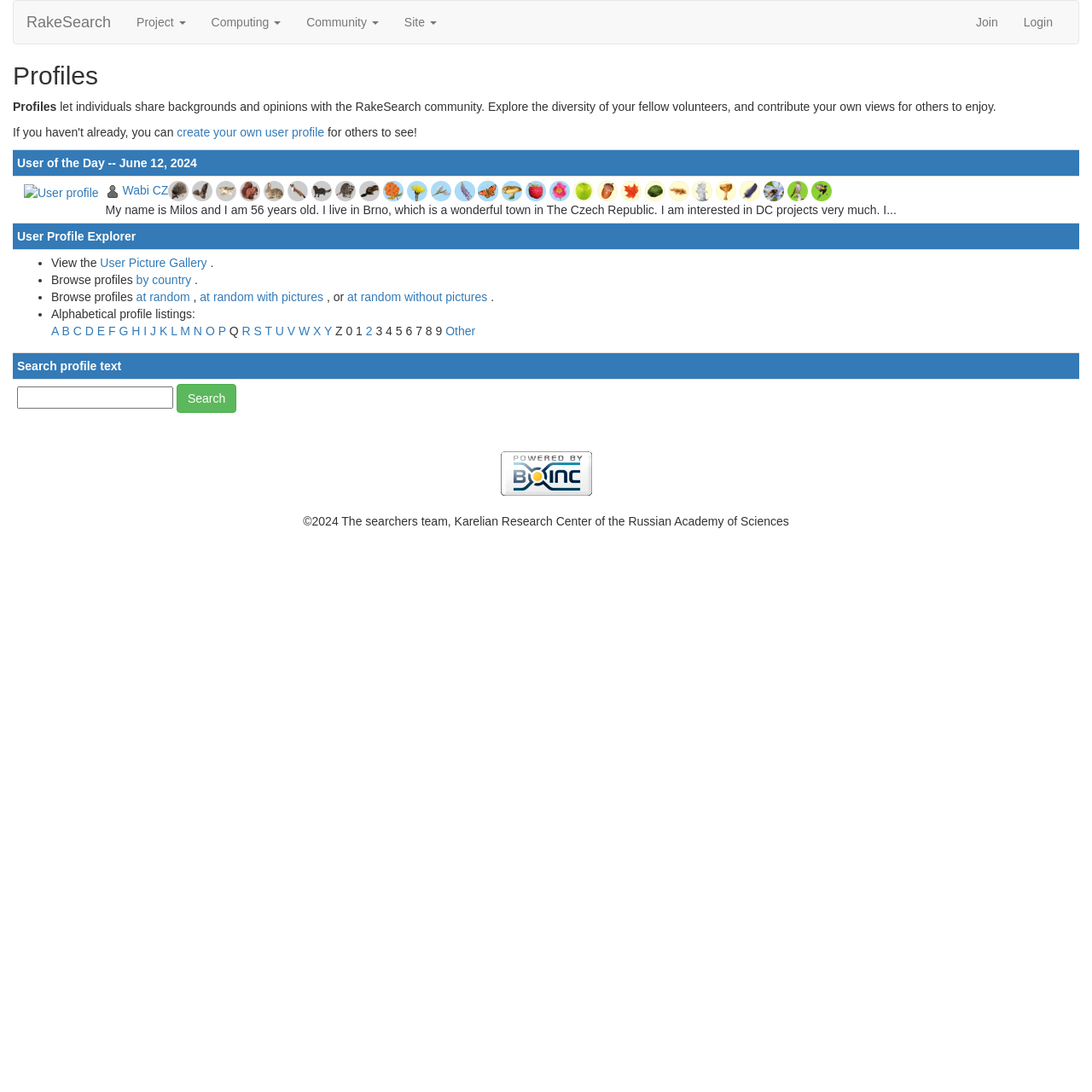Calculate the bounding box coordinates of the UI element given the description: "RakeSearch".

[0.012, 0.001, 0.113, 0.04]